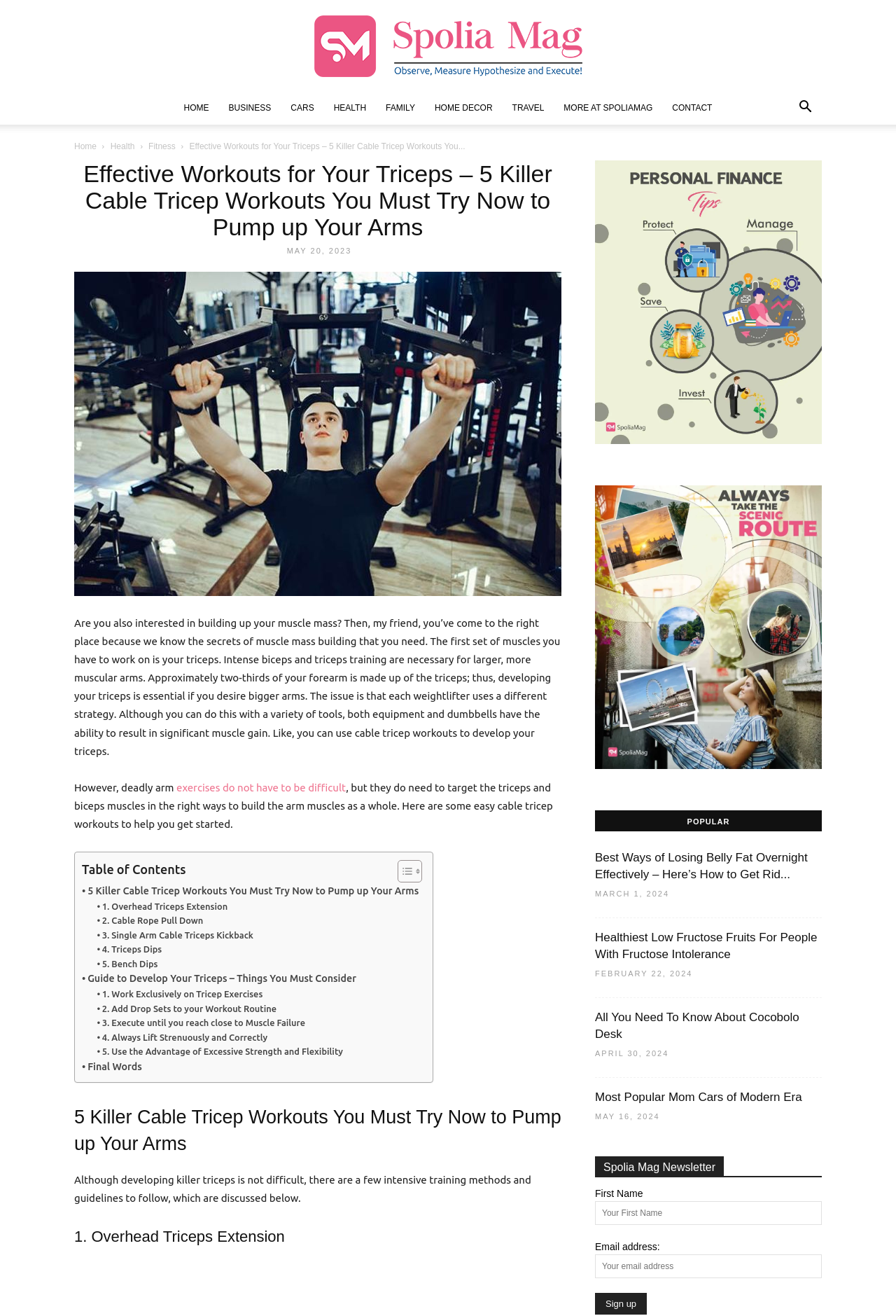How many cable tricep workouts are mentioned on this webpage?
Please craft a detailed and exhaustive response to the question.

After analyzing the content of the webpage, I found that there are 5 cable tricep workouts mentioned, which are Overhead Triceps Extension, Cable Rope Pull Down, Single Arm Cable Triceps Kickback, Triceps Dips, and Bench Dips.